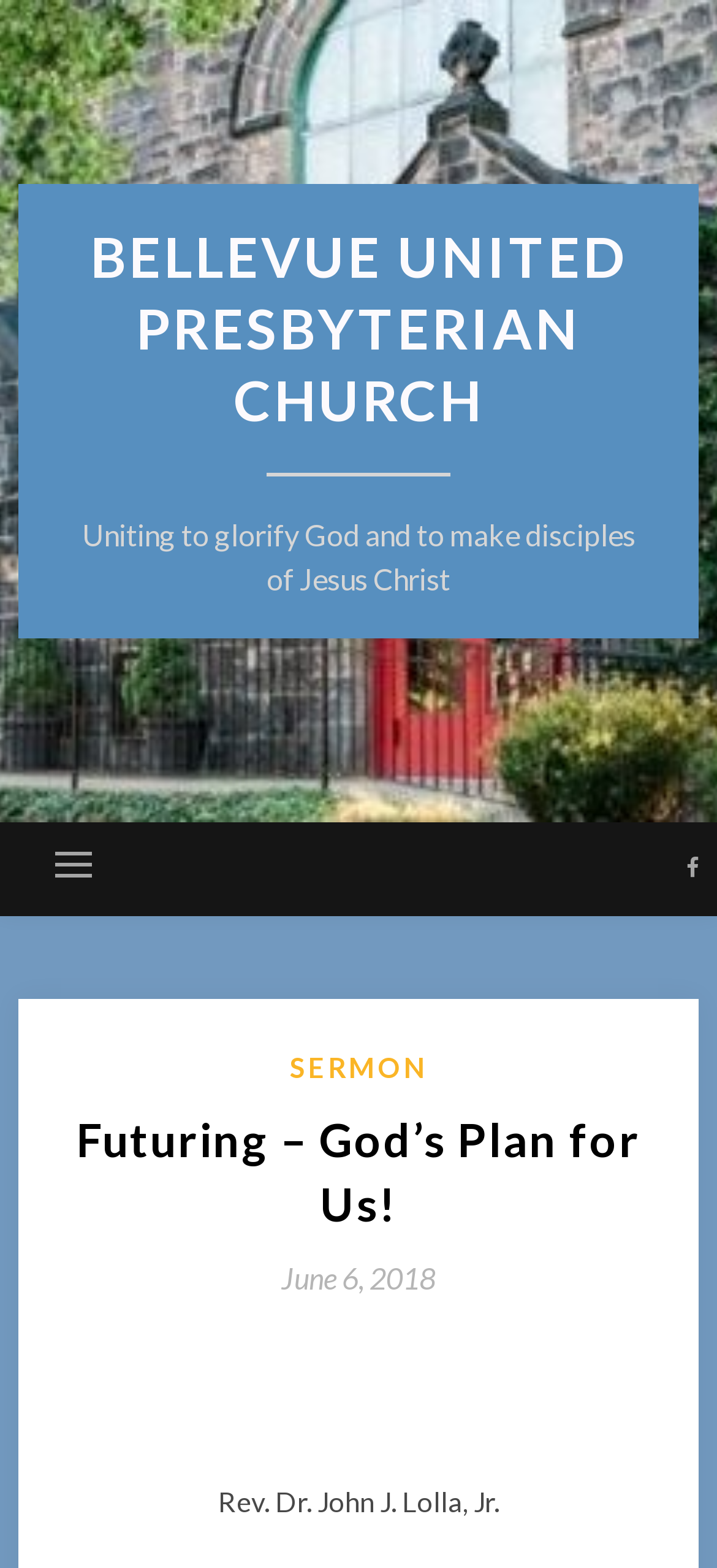Using the details in the image, give a detailed response to the question below:
When was the sermon published?

The publication date of the sermon can be found below the topic of the sermon, where it says 'June 6, 2018'.